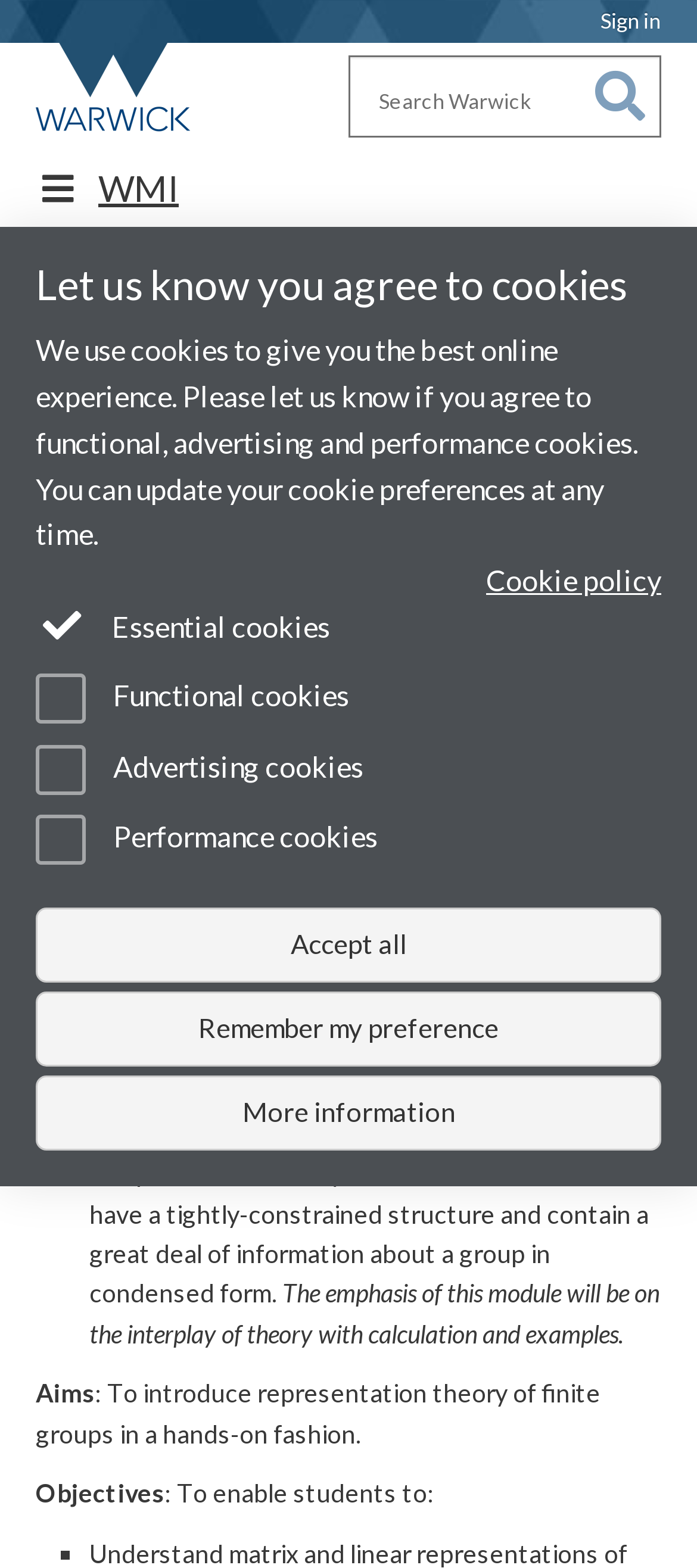Provide a one-word or brief phrase answer to the question:
What is the name of the university?

University of Warwick